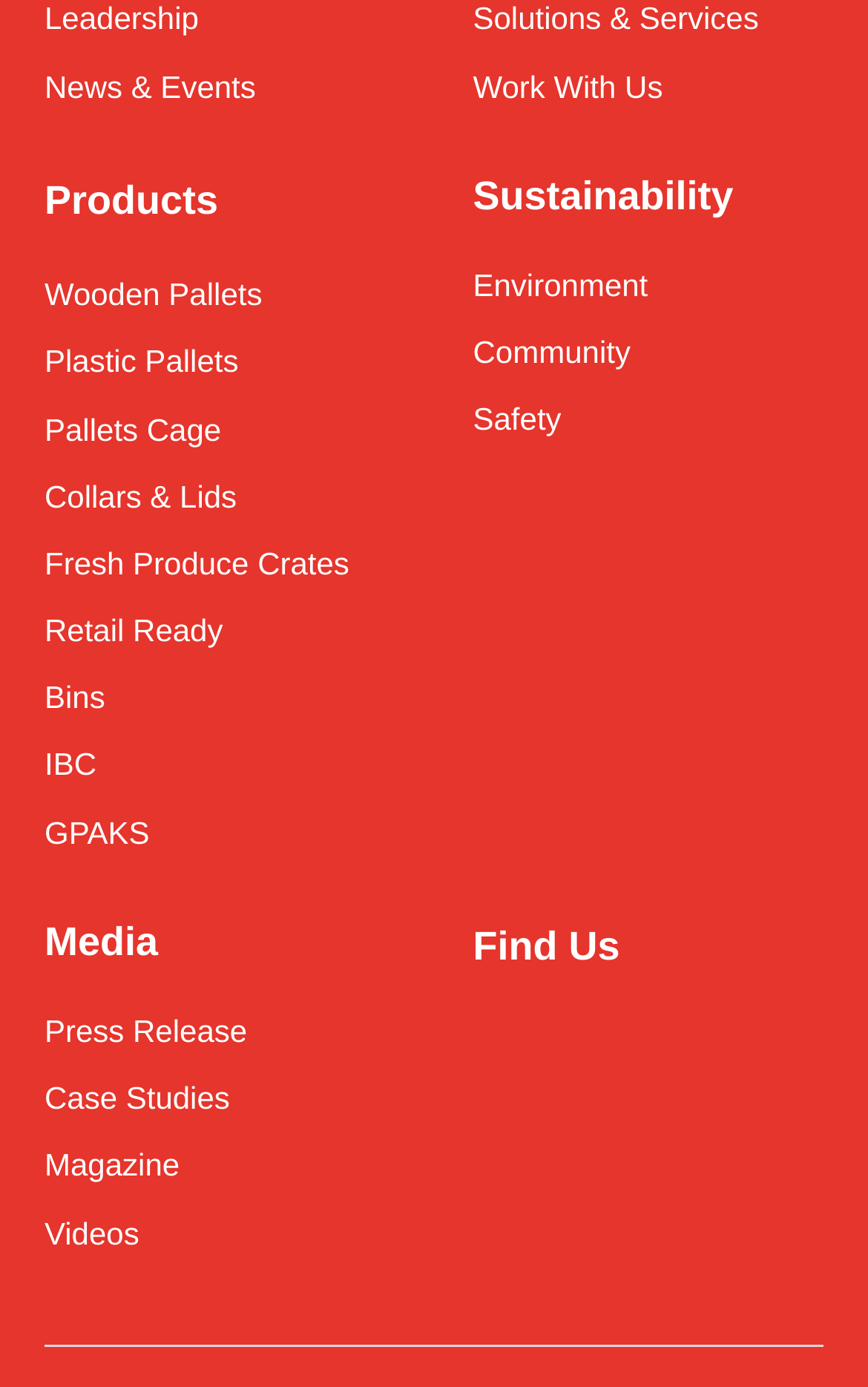Please identify the bounding box coordinates of the element's region that should be clicked to execute the following instruction: "Read press releases". The bounding box coordinates must be four float numbers between 0 and 1, i.e., [left, top, right, bottom].

[0.051, 0.729, 0.285, 0.758]